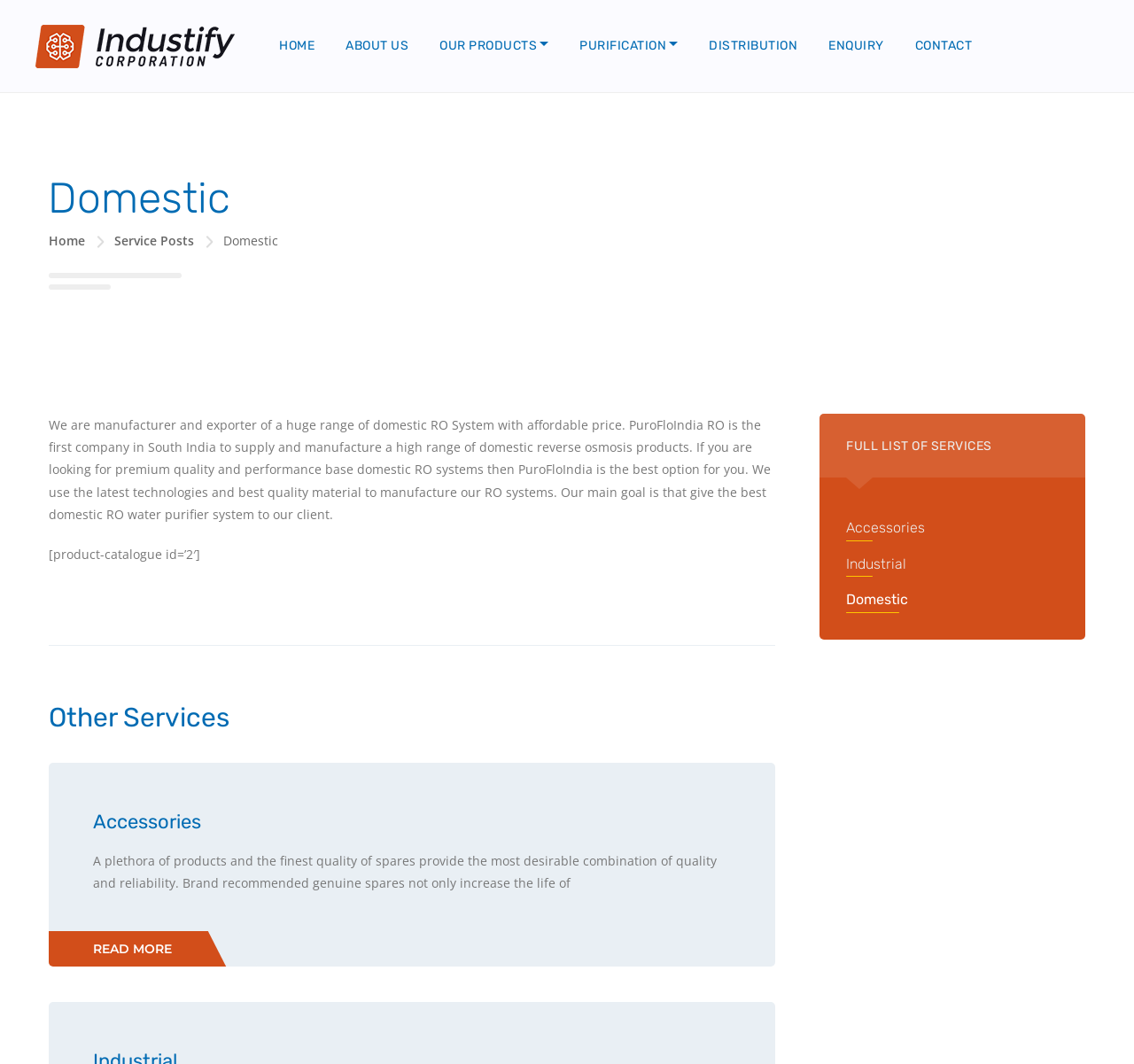Can you identify the bounding box coordinates of the clickable region needed to carry out this instruction: 'Learn about accessories'? The coordinates should be four float numbers within the range of 0 to 1, stated as [left, top, right, bottom].

[0.082, 0.761, 0.177, 0.784]